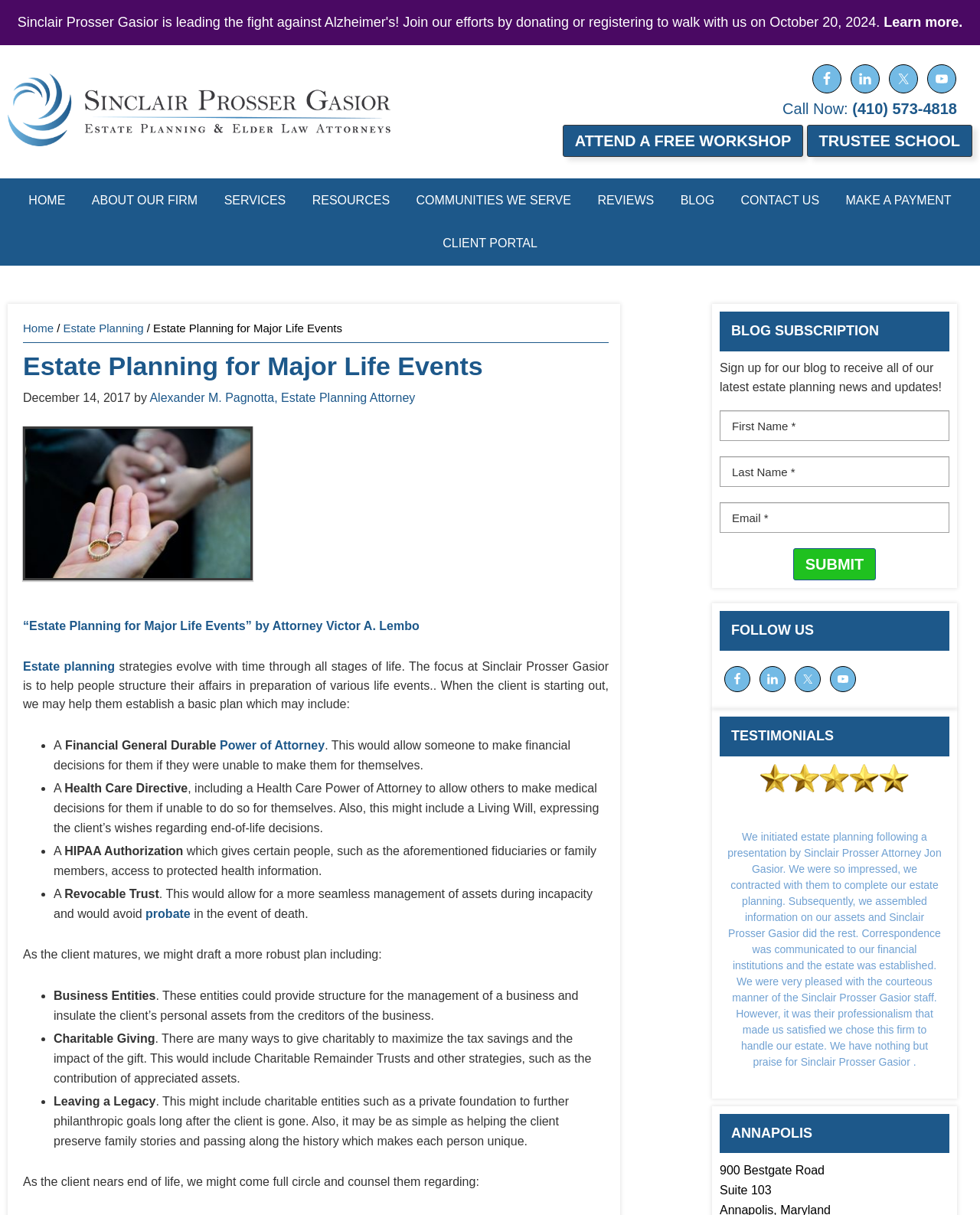Determine the bounding box coordinates of the region that needs to be clicked to achieve the task: "Attend a free workshop".

[0.574, 0.103, 0.82, 0.129]